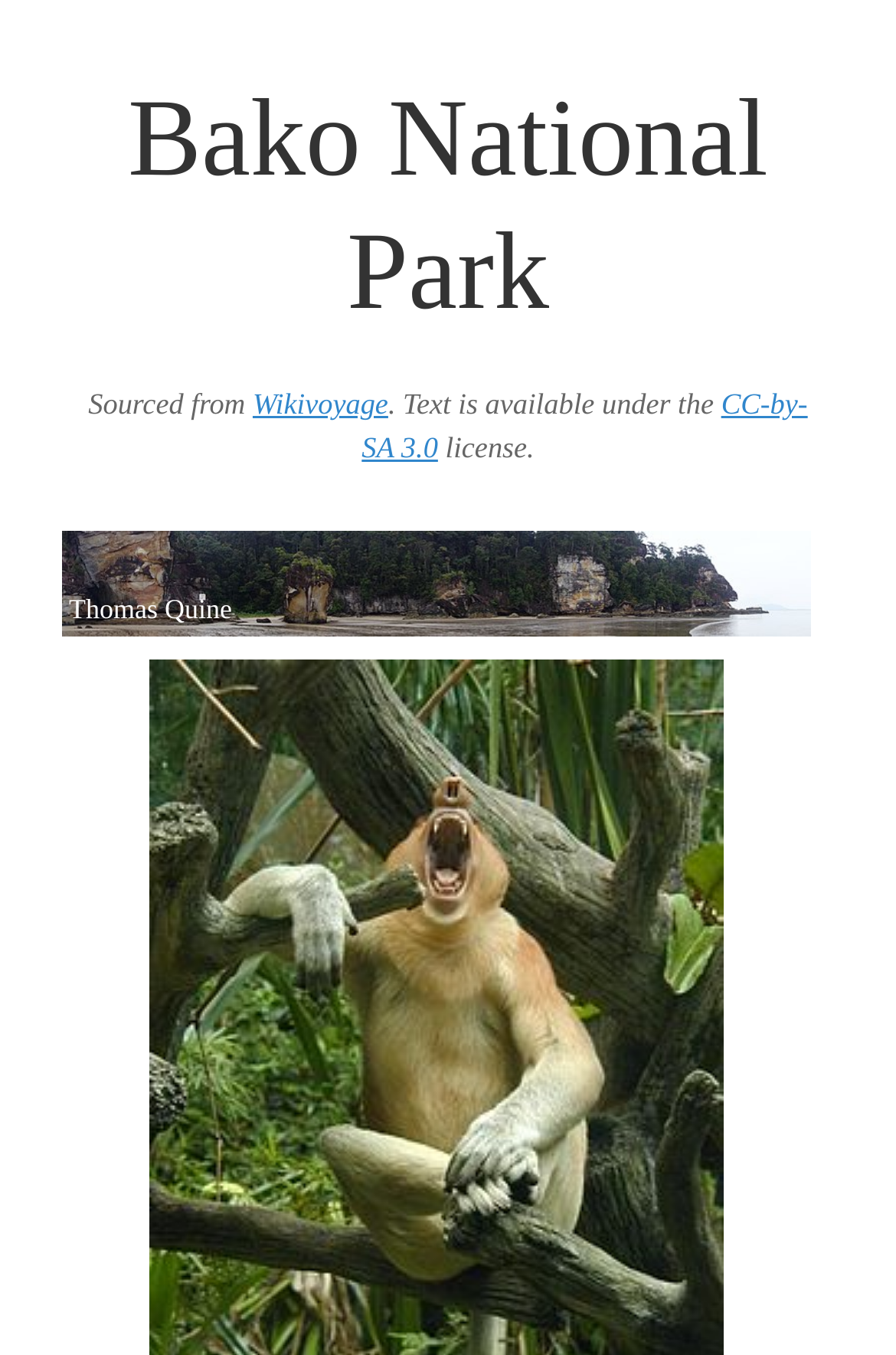Give a one-word or short phrase answer to this question: 
Who is the photographer of the image on this webpage?

Thomas Quine